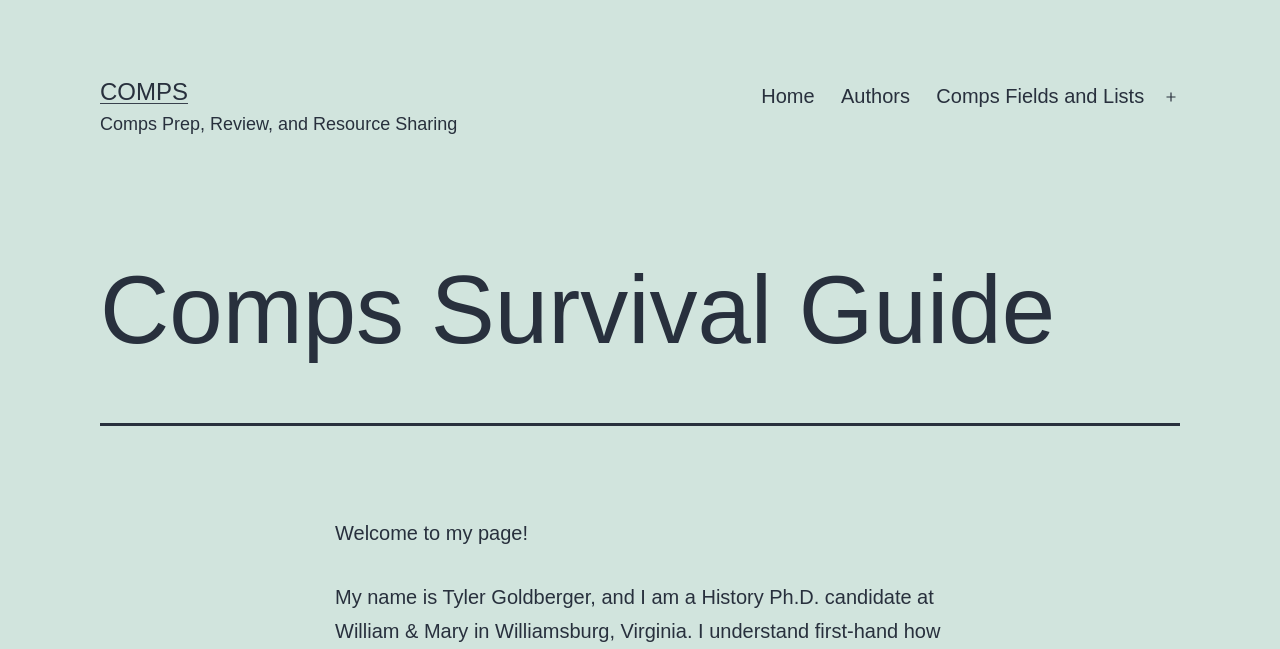How many links are in the primary menu?
Look at the image and answer the question with a single word or phrase.

3